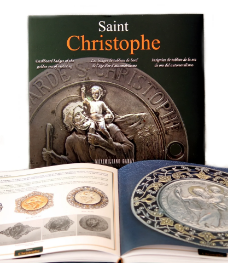Analyze the image and describe all key details you can observe.

The image showcases a beautifully presented book titled "Saint Christophe" by Maximiliano Garay, prominently displayed on a surface. The cover features a striking silver badge depicting Saint Christopher, known for his association with travelers. Opened to reveal interior pages, the book displays illustrations of various badges, highlighting intricate designs and craftsmanship. This particular work provides a deep dive into the history and artistry behind iconic dashboard badges from the golden era of motoring, making it a captivating read for collectors and enthusiasts alike. The book's aesthetic presentation emphasizes both its informative content and visual appeal, inviting viewers to explore its pages further.